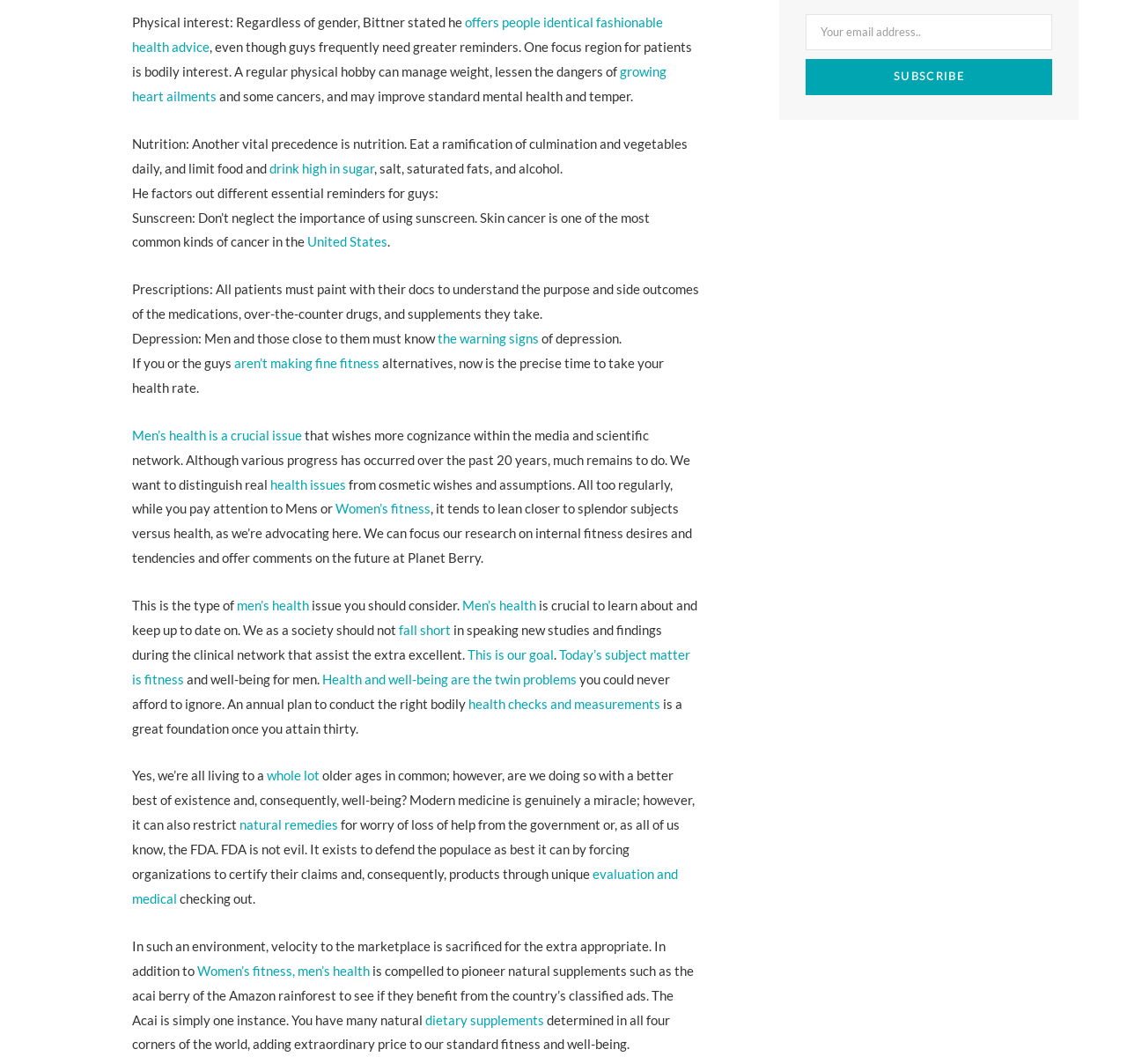What is the purpose of using sunscreen?
Could you give a comprehensive explanation in response to this question?

According to the webpage, sunscreen is important to use because skin cancer is one of the most common types of cancer in the United States, implying that sunscreen can help prevent this type of cancer.